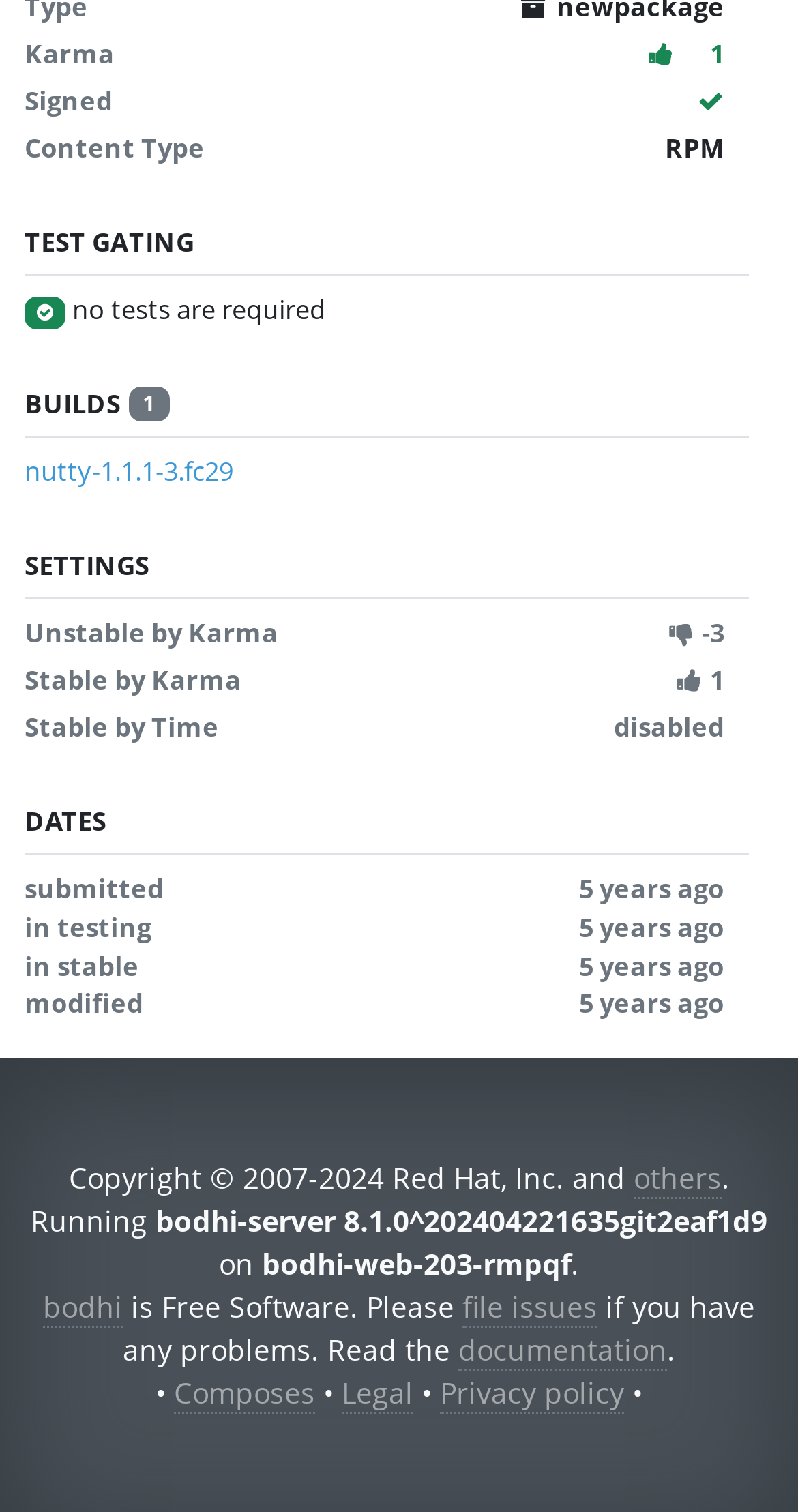Please identify the bounding box coordinates for the region that you need to click to follow this instruction: "Check the 'Copyright' information".

[0.086, 0.766, 0.794, 0.792]